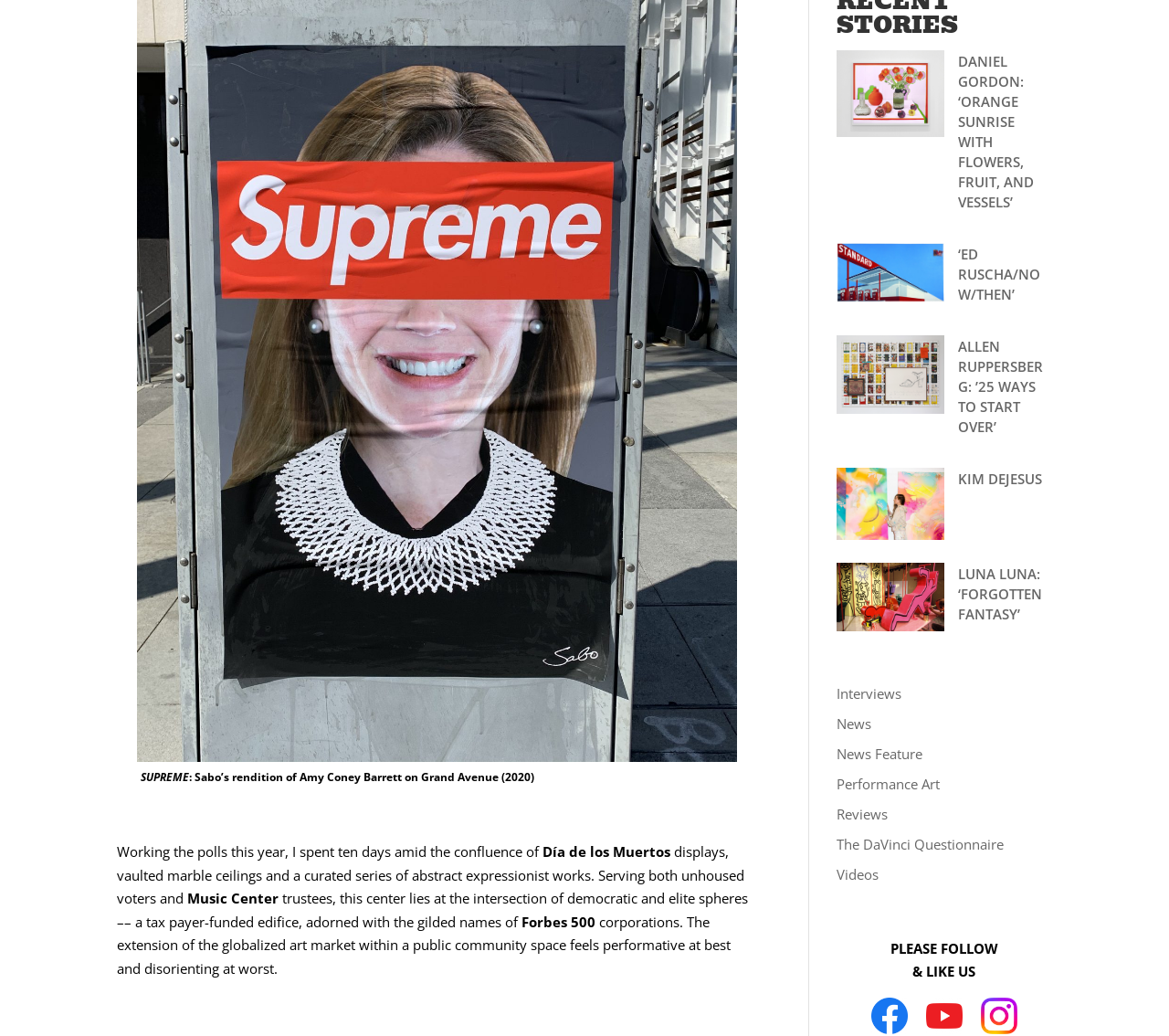Identify the bounding box coordinates for the element that needs to be clicked to fulfill this instruction: "Follow the 'LUNA LUNA: ‘FORGOTTEN FANTASY’’ link". Provide the coordinates in the format of four float numbers between 0 and 1: [left, top, right, bottom].

[0.819, 0.545, 0.891, 0.601]